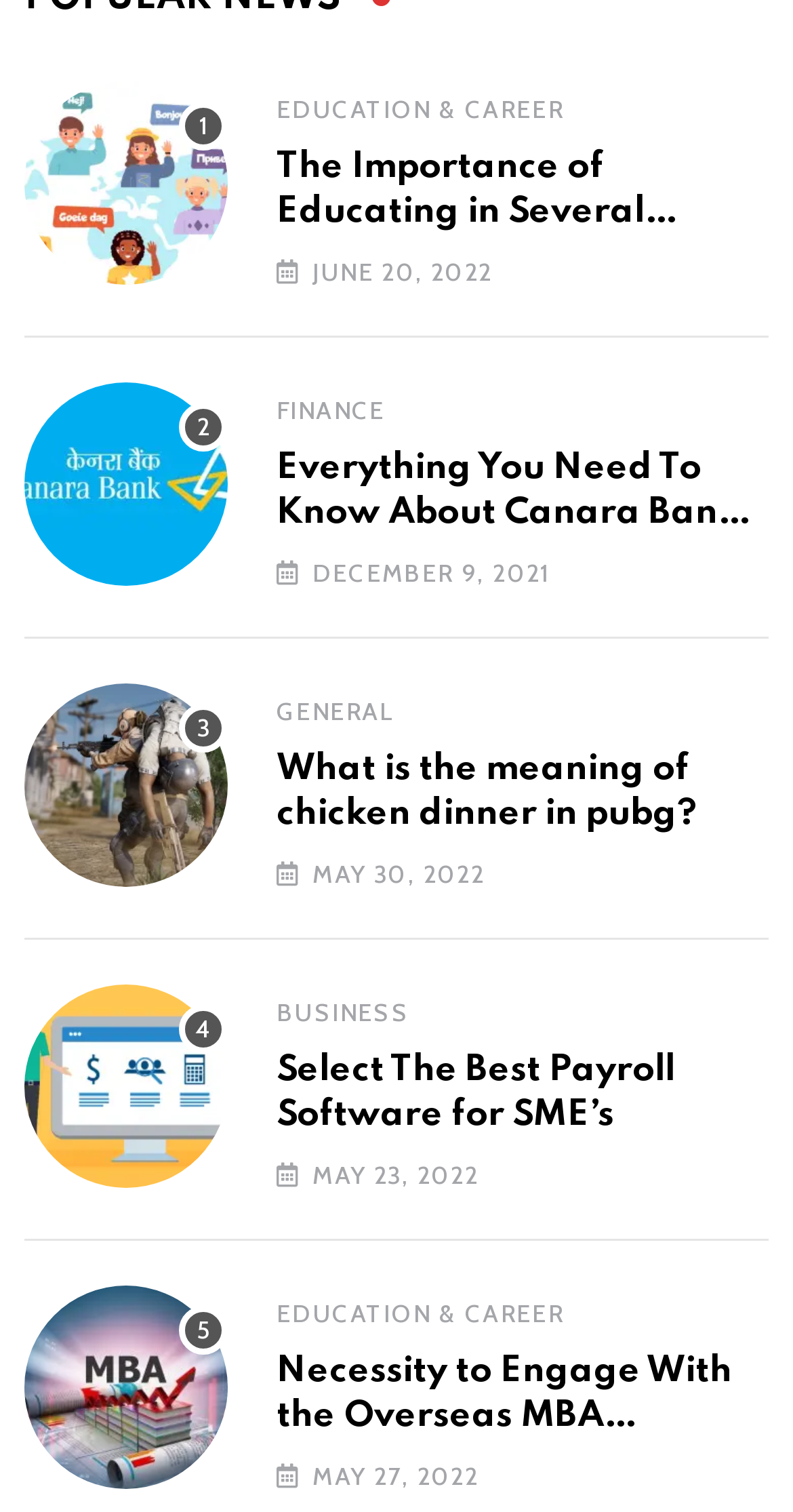Respond with a single word or phrase to the following question: How many categories are listed on this webpage?

5